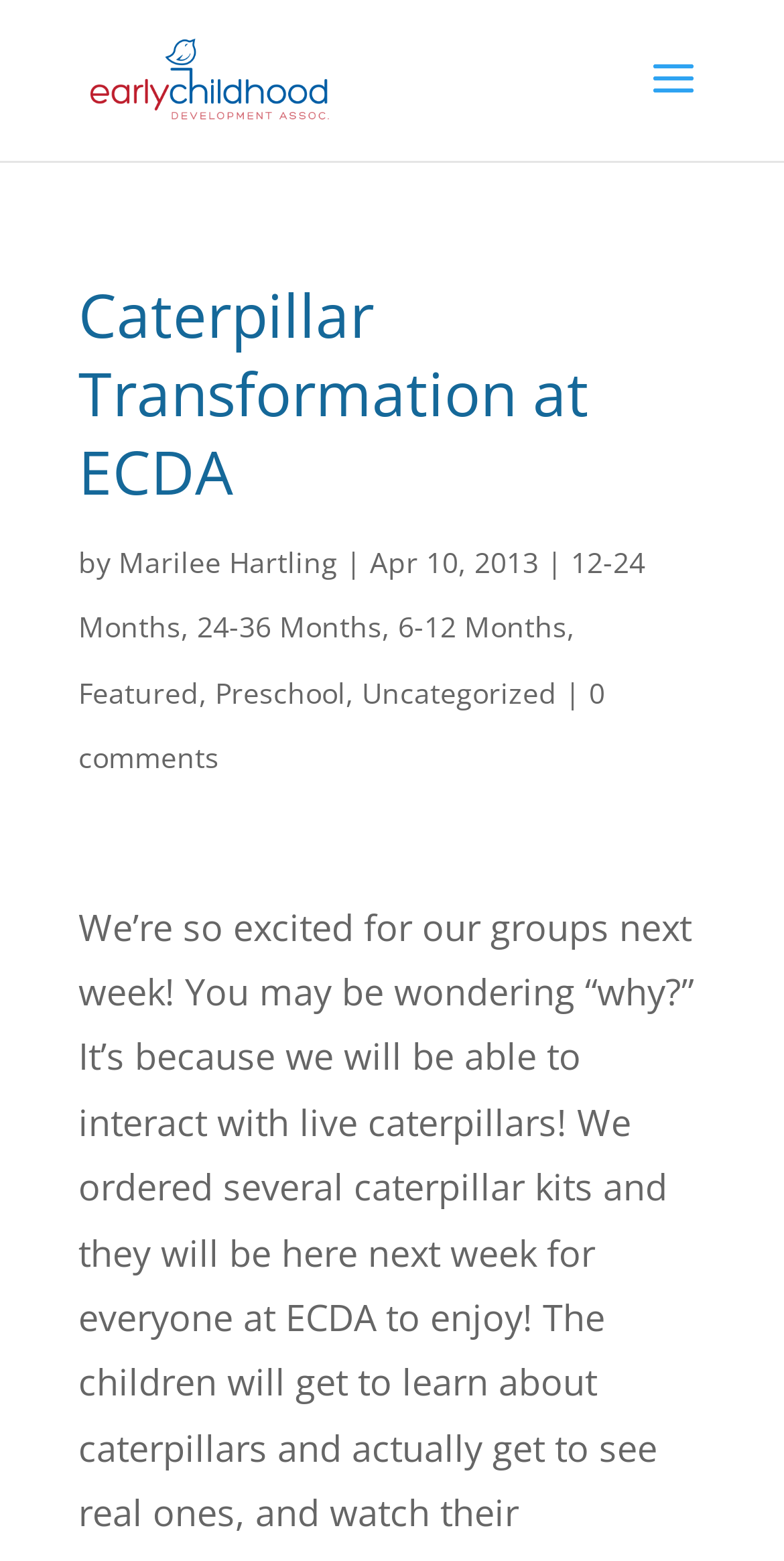Please identify the bounding box coordinates of the element that needs to be clicked to execute the following command: "read the article by Marilee Hartling". Provide the bounding box using four float numbers between 0 and 1, formatted as [left, top, right, bottom].

[0.151, 0.348, 0.431, 0.372]